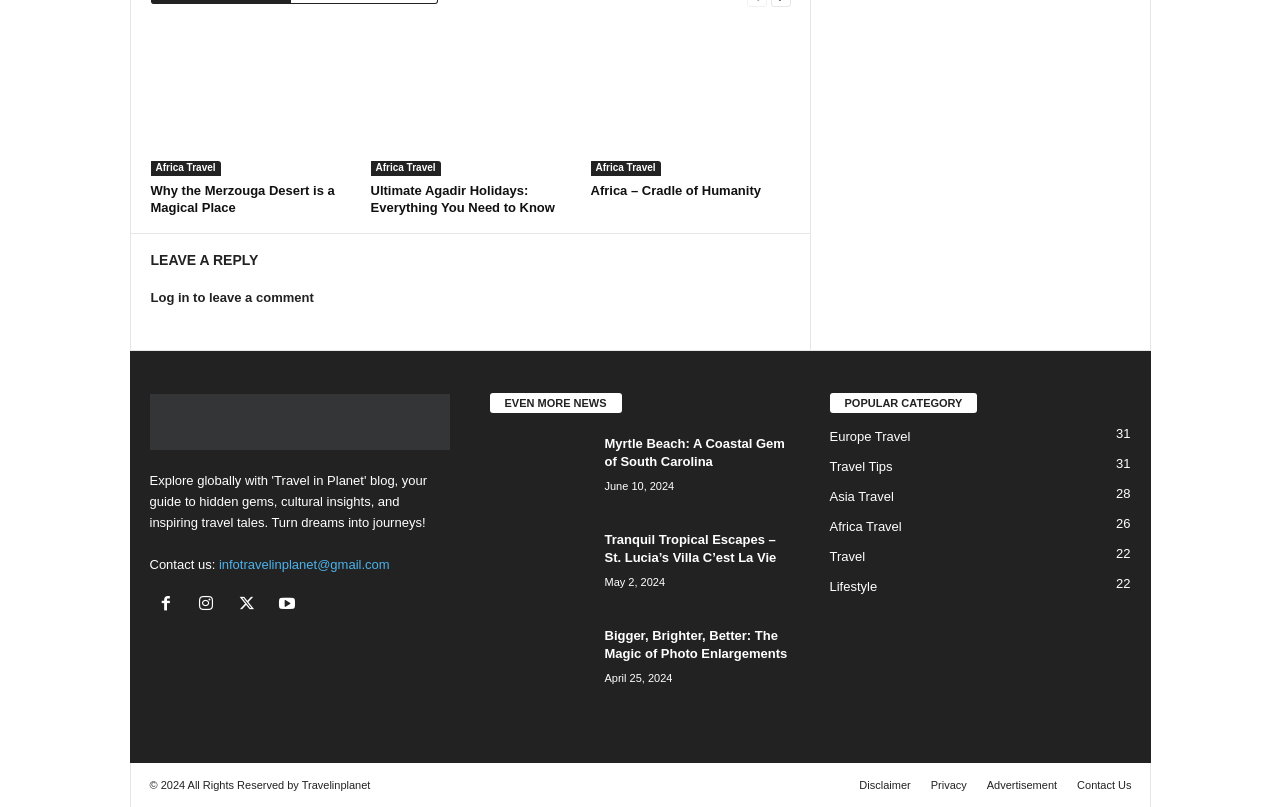Determine the bounding box coordinates of the element's region needed to click to follow the instruction: "View the disclaimer page". Provide these coordinates as four float numbers between 0 and 1, formatted as [left, top, right, bottom].

[0.664, 0.965, 0.719, 0.98]